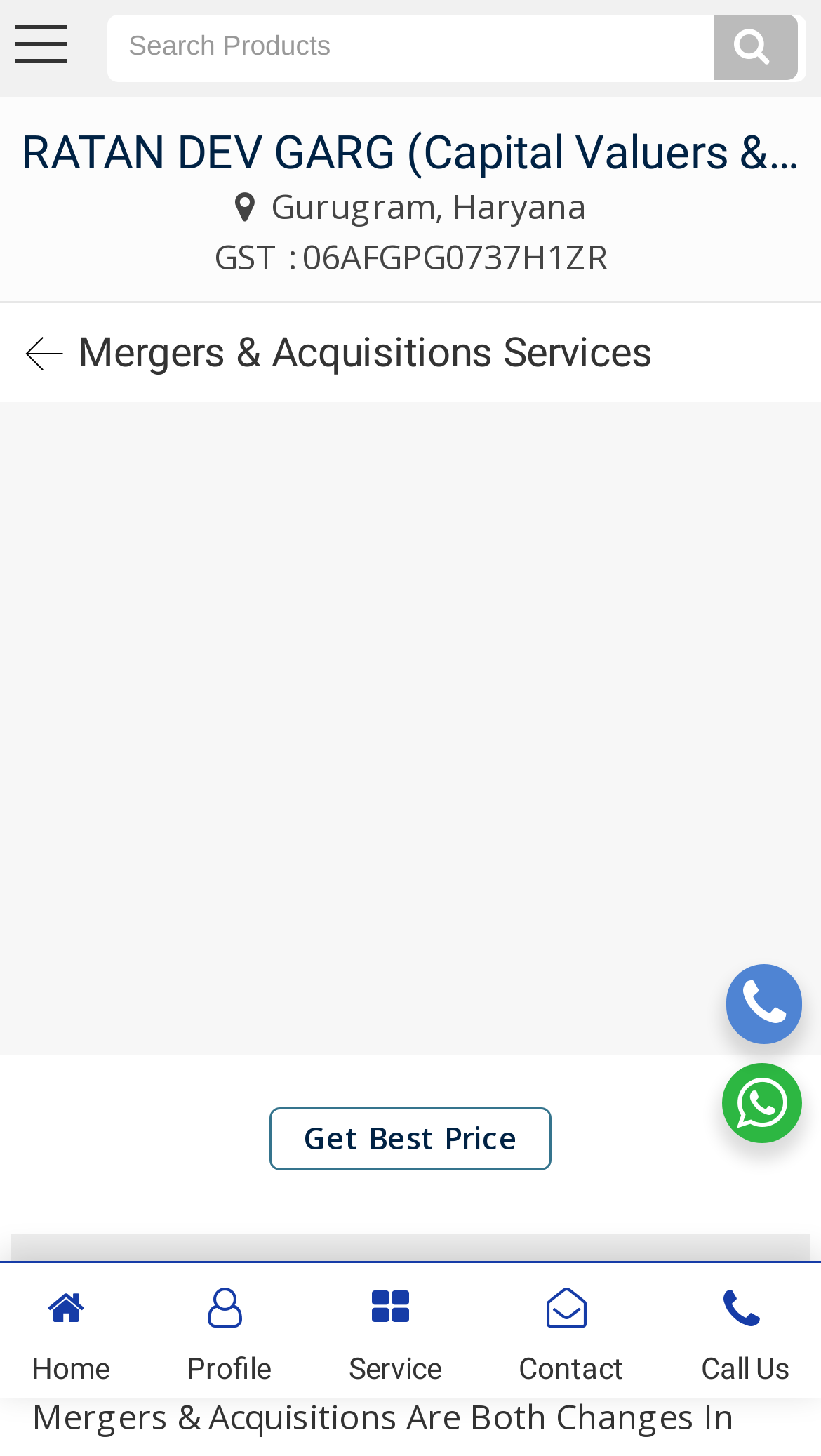Please use the details from the image to answer the following question comprehensively:
How can I contact RATAN DEV GARG?

I found the way to contact RATAN DEV GARG by looking at the link elements on the webpage, specifically the one with the text 'Contact Us', which suggests that clicking on this link will provide a way to contact RATAN DEV GARG.